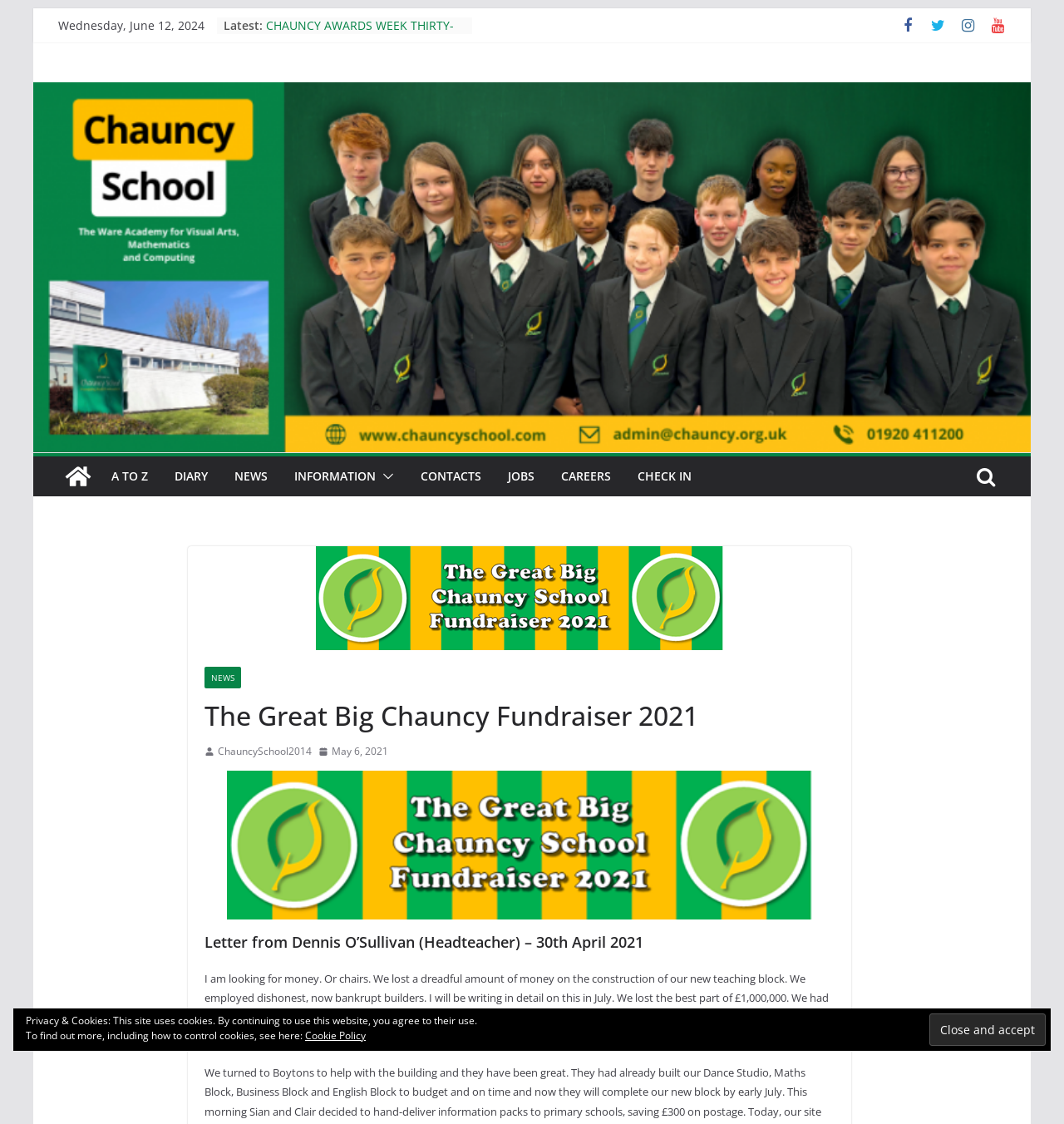Please specify the bounding box coordinates in the format (top-left x, top-left y, bottom-right x, bottom-right y), with all values as floating point numbers between 0 and 1. Identify the bounding box of the UI element described by: May 6, 2021January 5, 2024

[0.299, 0.661, 0.365, 0.677]